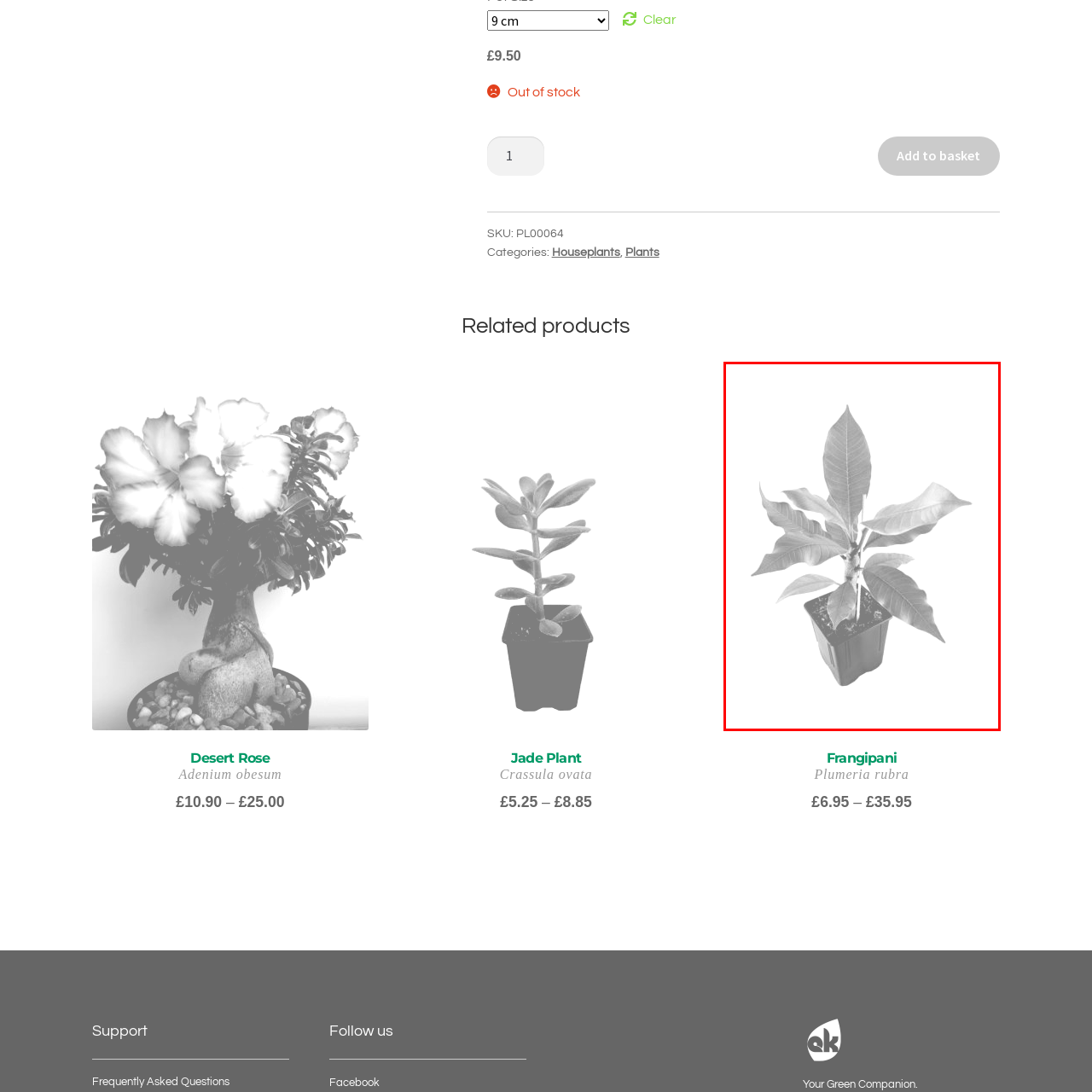Craft a detailed explanation of the image surrounded by the red outline.

The image features a Frangipani (Plumeria rubra) plant in a pot, characterized by its elongated, vibrant green leaves that spread outwards from a central stem. This particular arrangement of leaves gives the plant a lush, tropical appearance, making it a popular choice for both indoor and outdoor landscaping. The pot is simple and unadorned, designed to provide stability and support for the growing plant. Traditionally celebrated for its fragrant flowers and resilience, the Frangipani is often associated with warmer climates and is a favorite among plant enthusiasts. The context hints that this particular plant might be available for purchase, along with others, highlighting its appeal in the realm of houseplants.